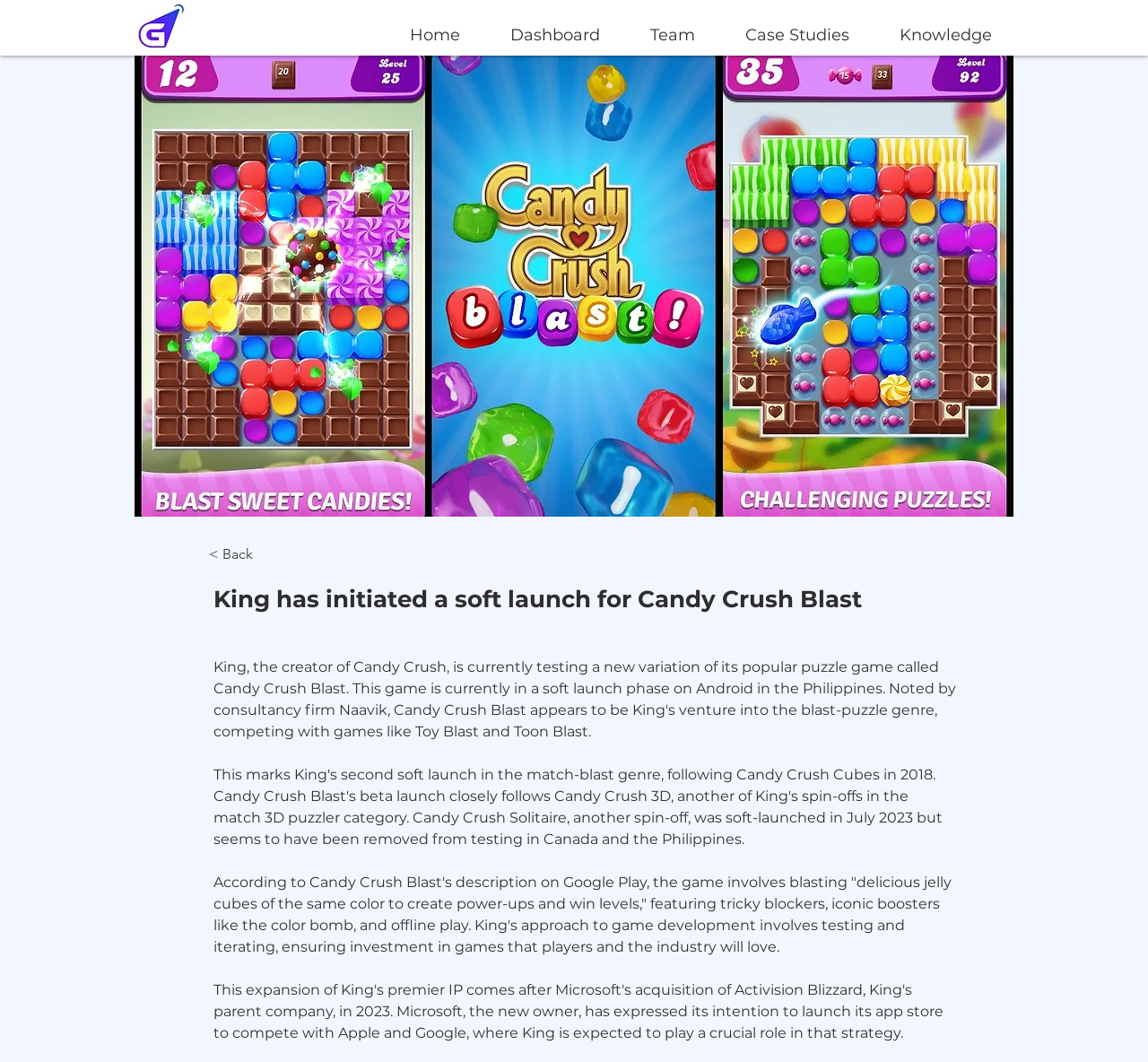Given the description of a UI element: "Knowledge", identify the bounding box coordinates of the matching element in the webpage screenshot.

[0.754, 0.007, 0.878, 0.044]